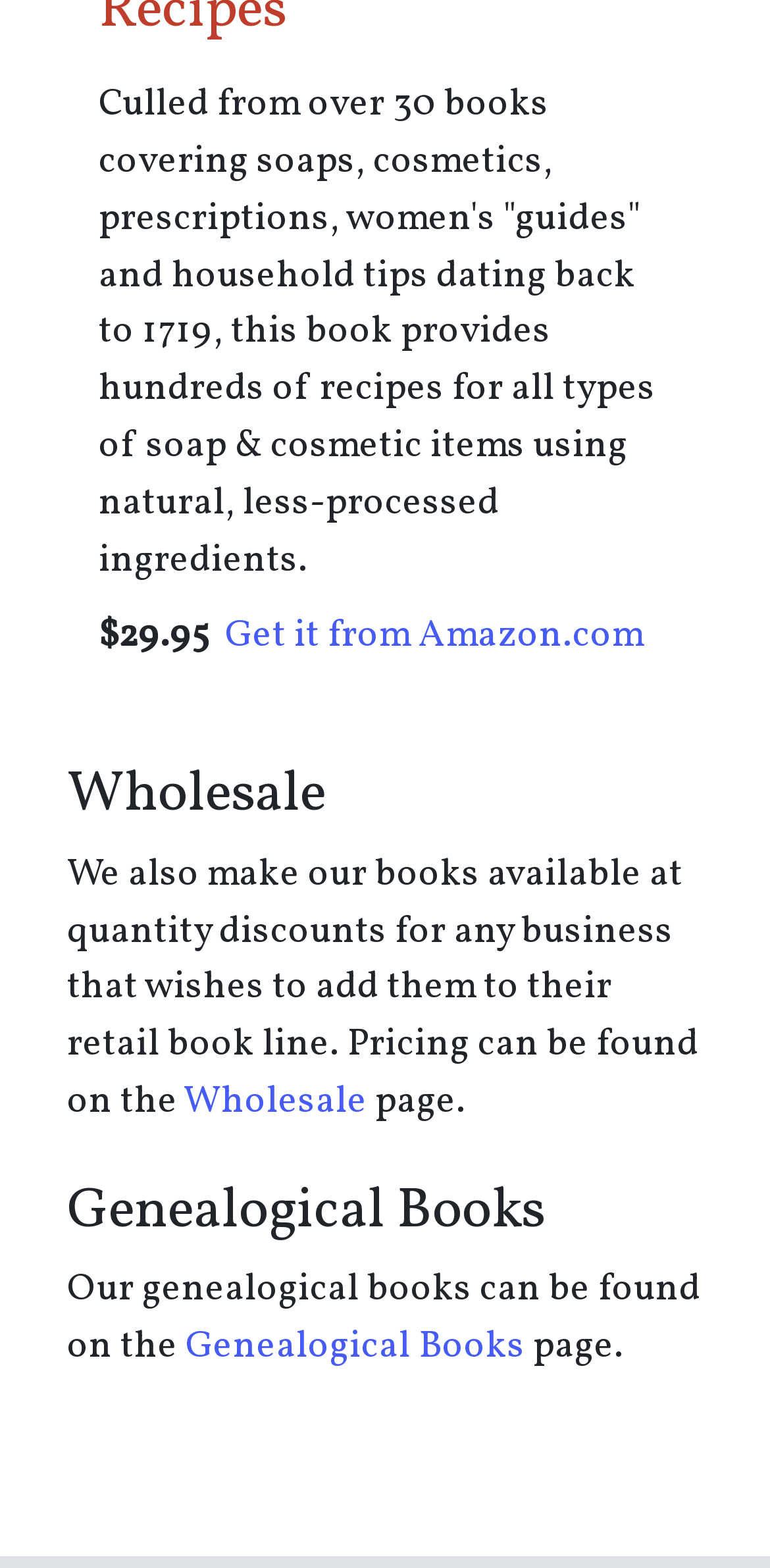Where can I buy the book?
Based on the image, answer the question with a single word or brief phrase.

Amazon.com